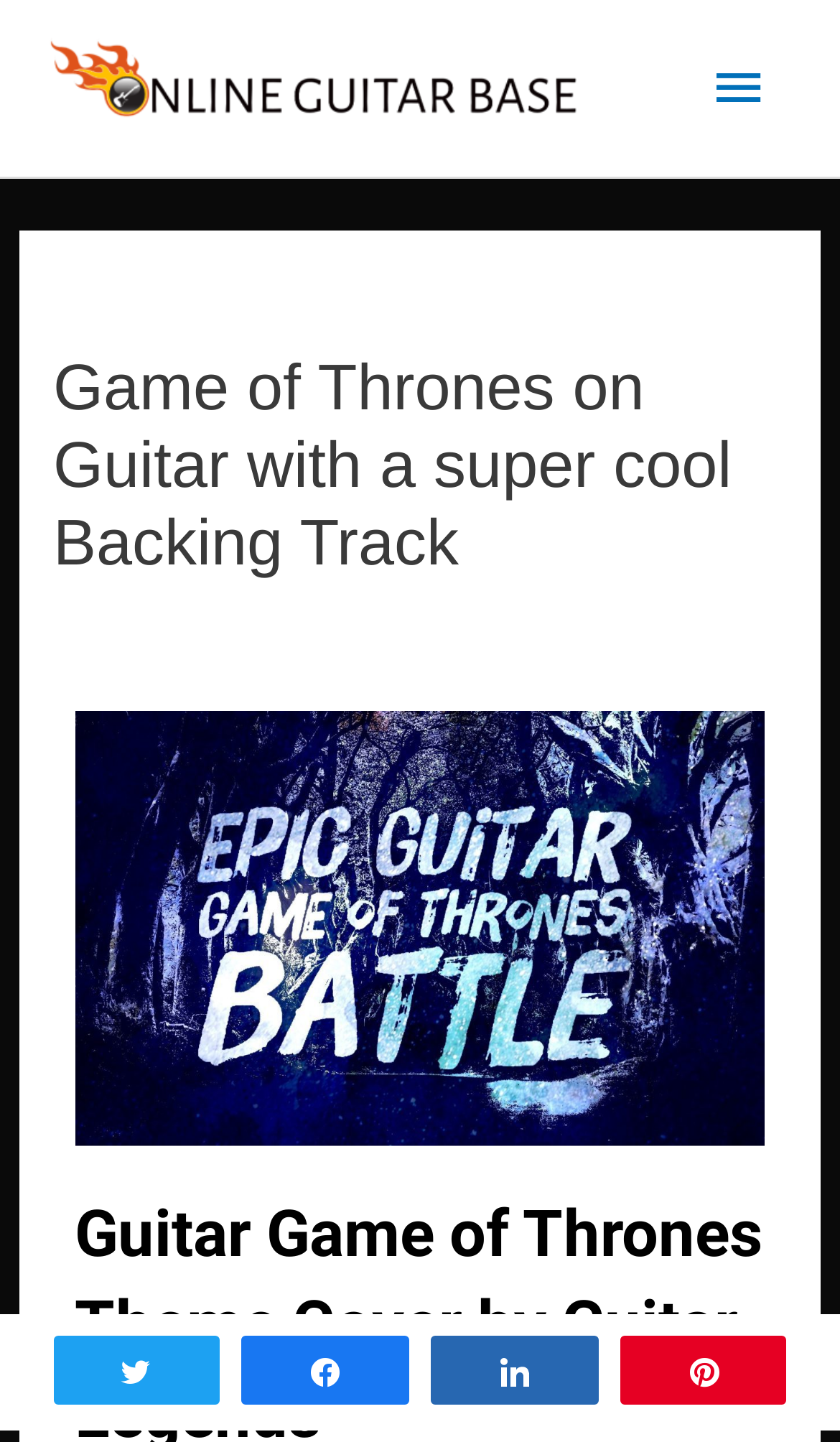Provide a short answer to the following question with just one word or phrase: What is the text on the top-left corner of the webpage?

Online Guitar Base